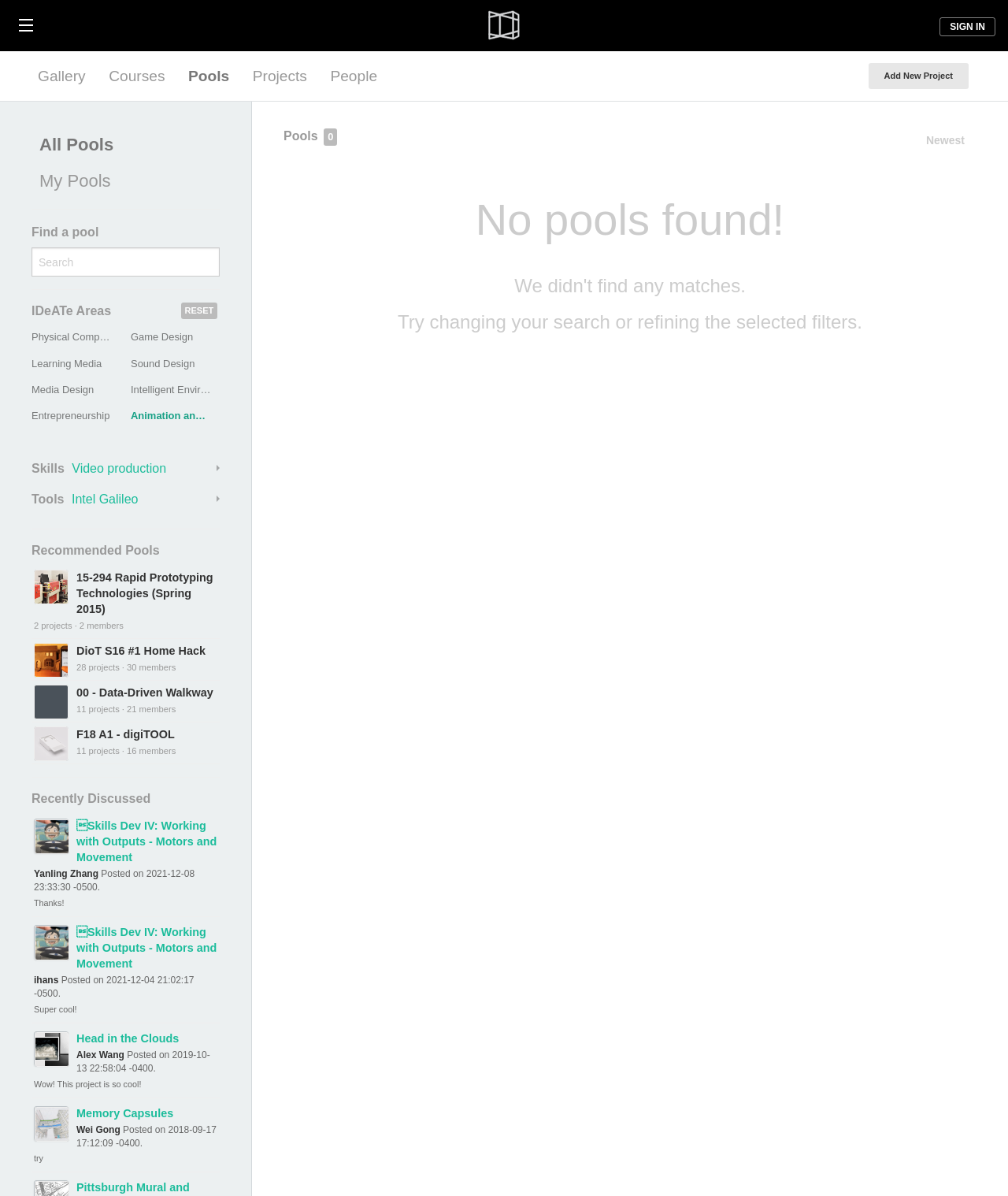Locate the bounding box coordinates of the clickable part needed for the task: "Select a project".

[0.034, 0.476, 0.216, 0.516]